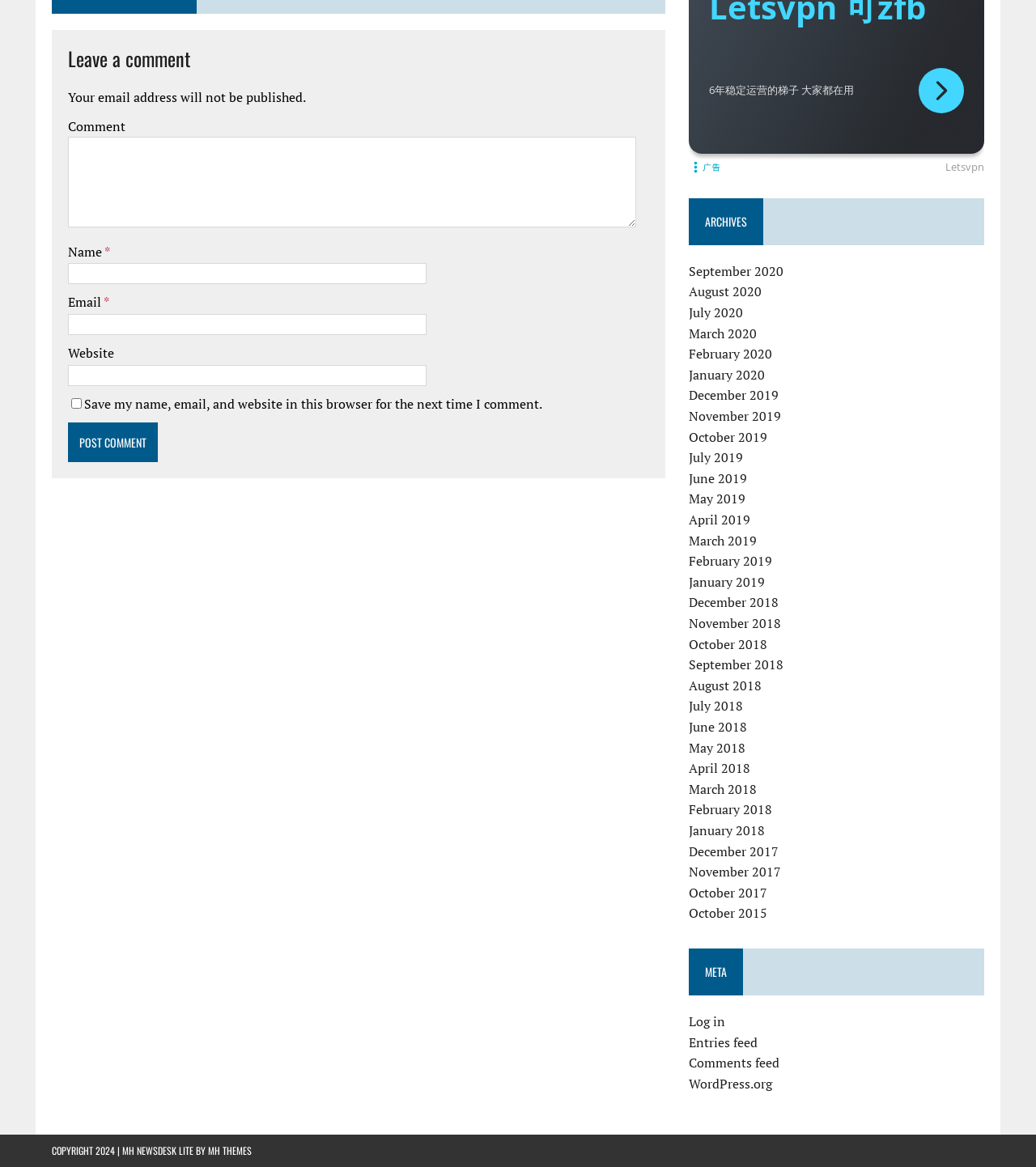Refer to the screenshot and answer the following question in detail:
What is the title of the section on the right side of the page?

The title of the section on the right side of the page is 'ARCHIVES', which is indicated by the heading element with the text 'ARCHIVES'. This section contains links to archives of posts from different months and years.